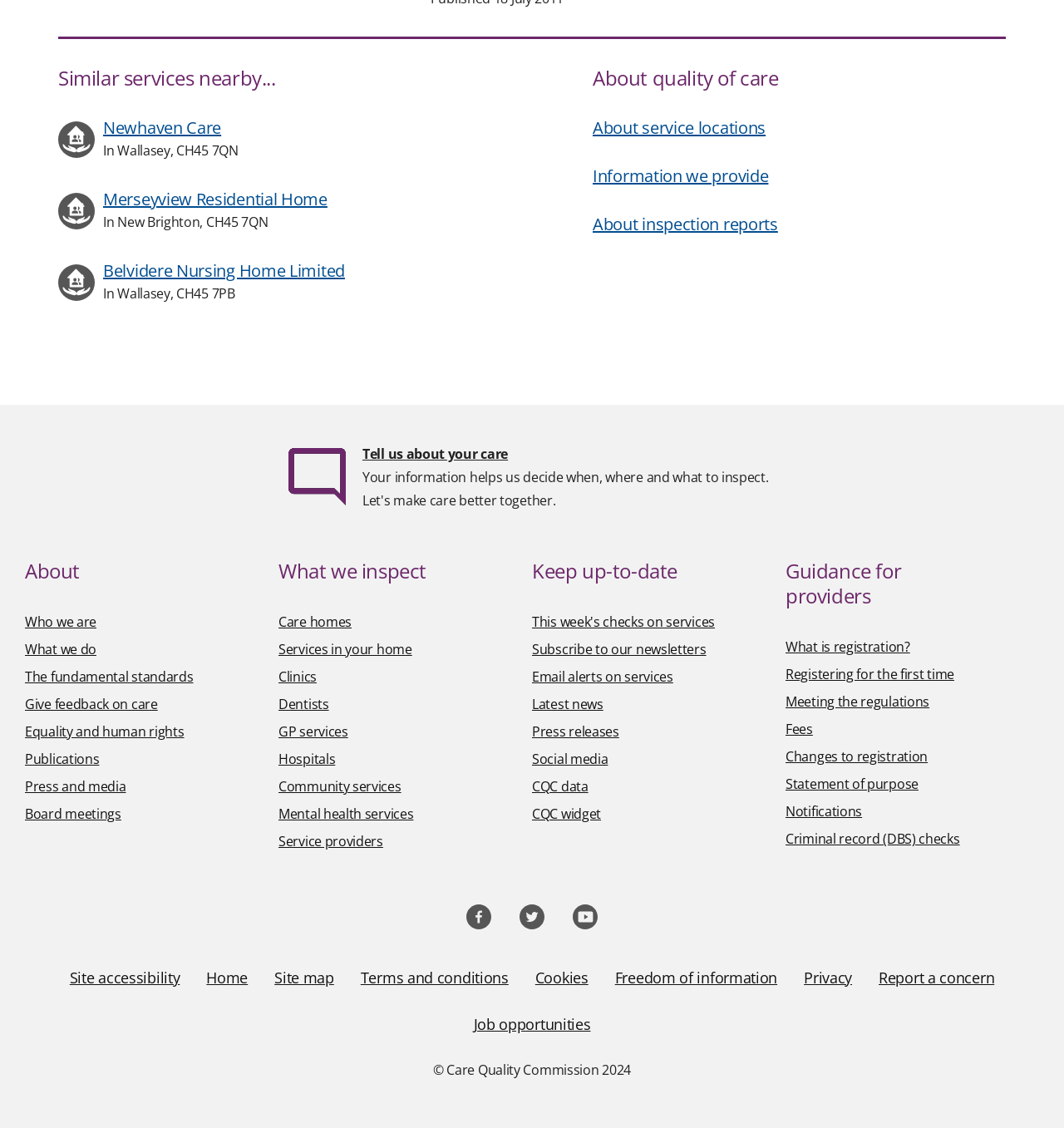Please determine the bounding box coordinates for the UI element described here. Use the format (top-left x, top-left y, bottom-right x, bottom-right y) with values bounded between 0 and 1: Module-5

None